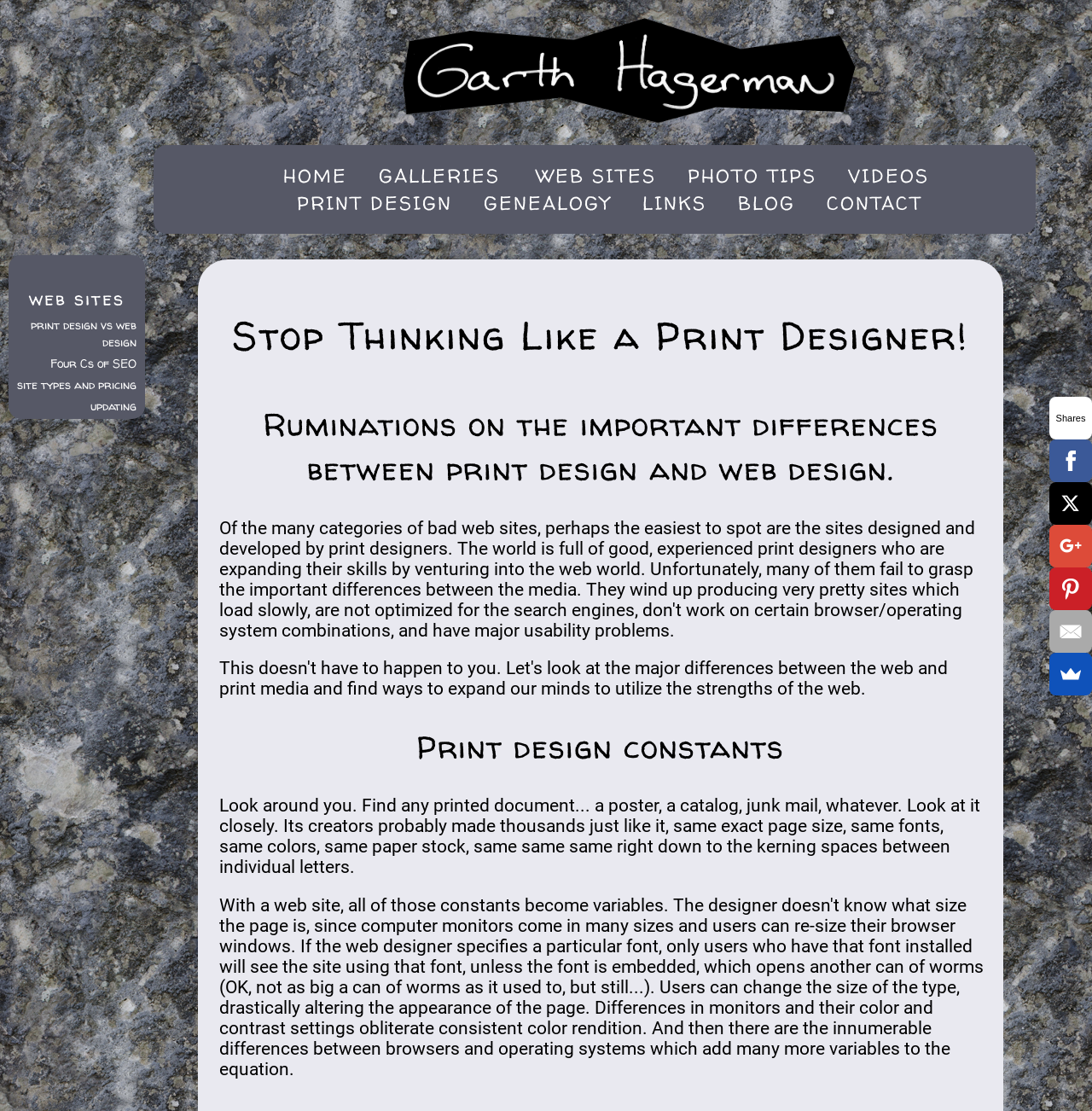How many links are available in the top navigation menu?
Identify the answer in the screenshot and reply with a single word or phrase.

7